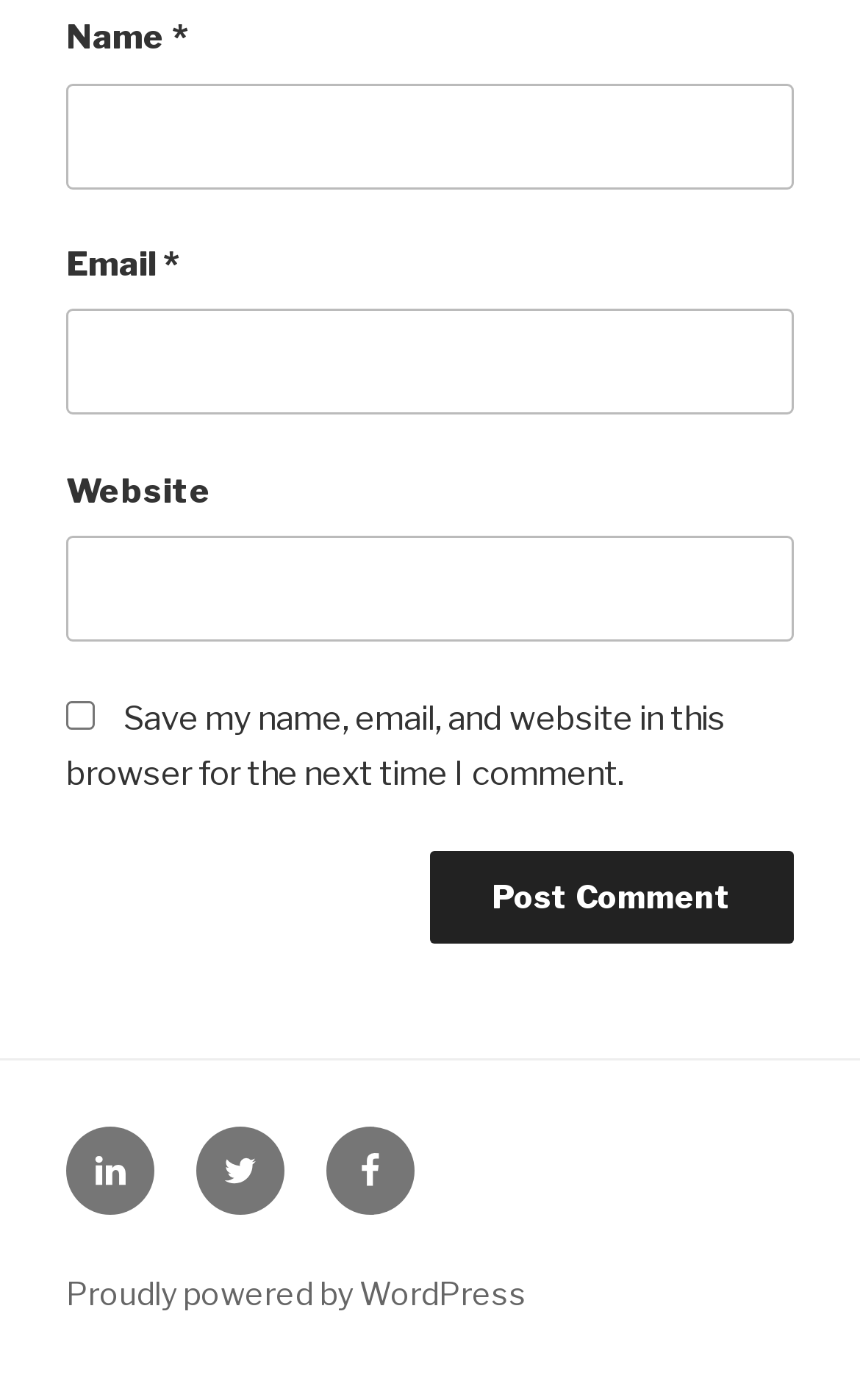Determine the bounding box coordinates of the clickable region to carry out the instruction: "Enter your name".

[0.077, 0.059, 0.923, 0.135]